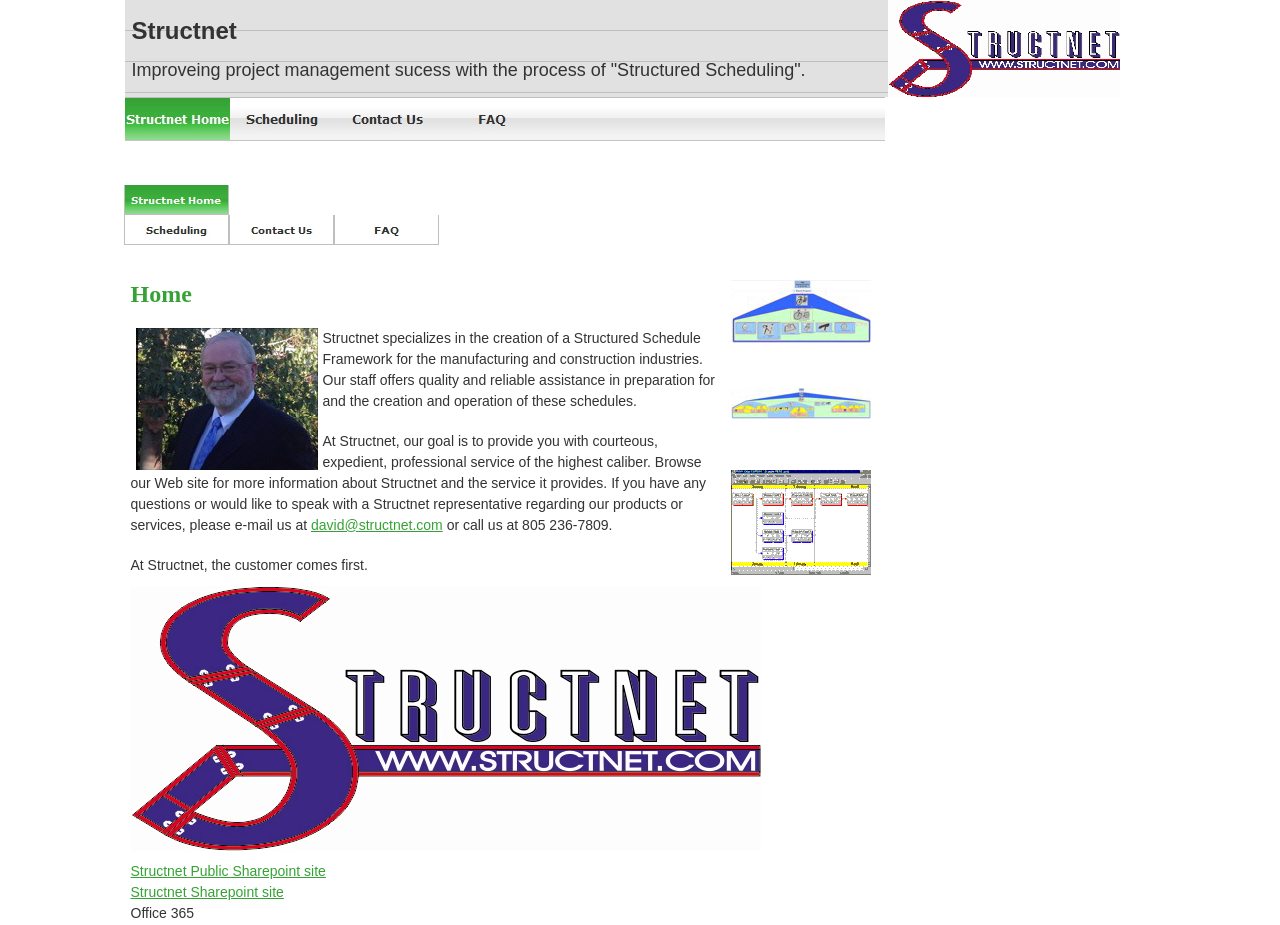Offer a thorough description of the webpage.

The webpage is titled "Structnet Home" and has a layout divided into several sections. At the top, there is a narrow table with a single row and three columns, taking up about 15% of the screen's height. Below this, there is a wider table with a single row and two columns, occupying about 5% of the screen's height. The left column contains a paragraph of text describing Structnet's services, while the right column is empty.

The main content of the page is contained within a large table with a single row and one column, taking up about 47% of the screen's height. This table contains a block of text that describes Structnet's goal, services, and contact information. The text is divided into several paragraphs, with some sections highlighted in bold font.

Above the main content, there is a navigation menu consisting of four links: "Structnet Home", "Scheduling", "Contact Us", and "FAQ". Each link is accompanied by a small icon. The menu is divided into two sections, with the first three links on the left and the "FAQ" link on the right.

Throughout the page, there are several empty table cells and rows, which are used to create spacing and alignment between the different elements. Overall, the page has a simple and organized layout, with a focus on presenting information about Structnet's services and providing easy navigation to different sections of the website.